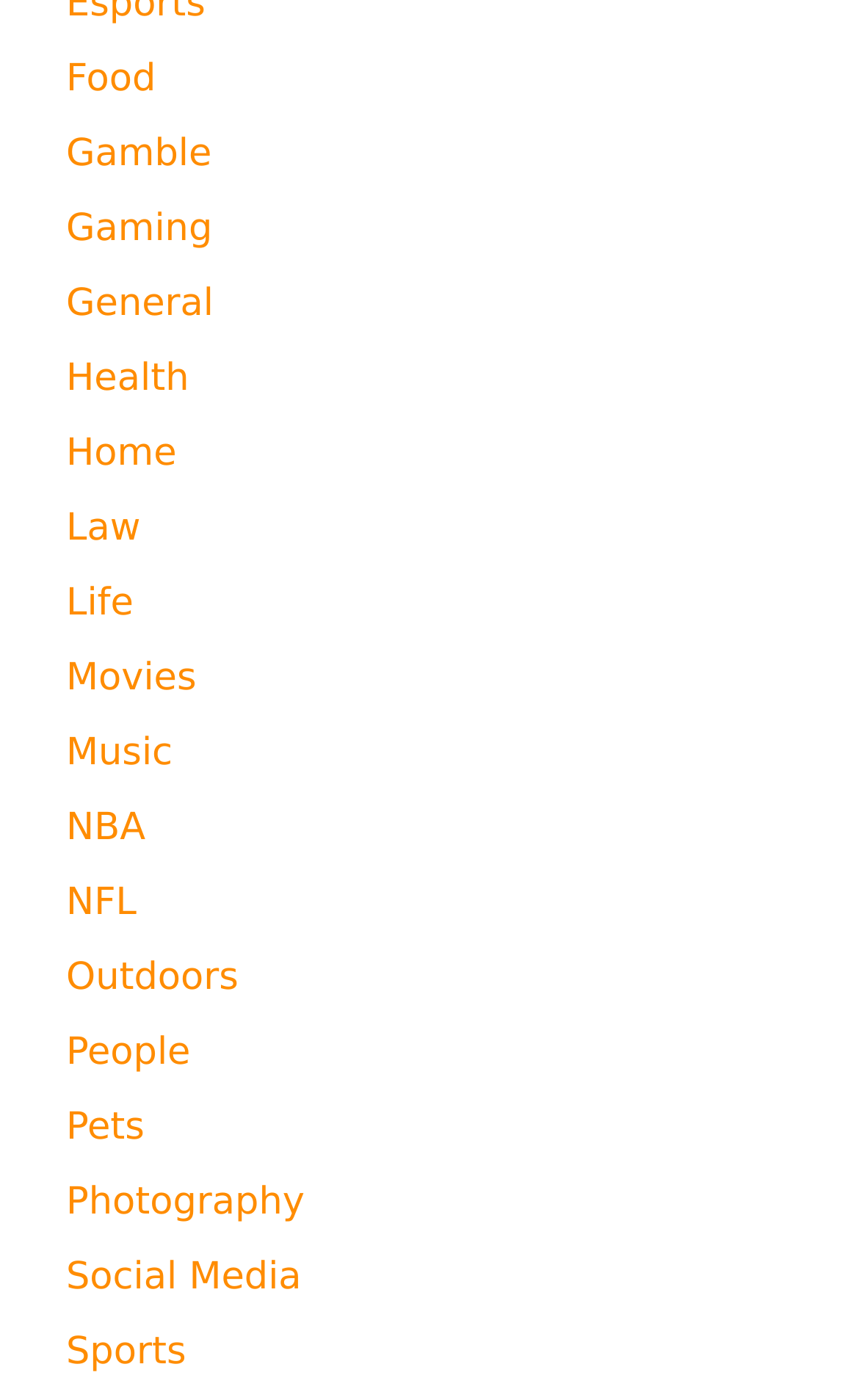Using the provided element description: "Social Media", determine the bounding box coordinates of the corresponding UI element in the screenshot.

[0.077, 0.896, 0.351, 0.928]